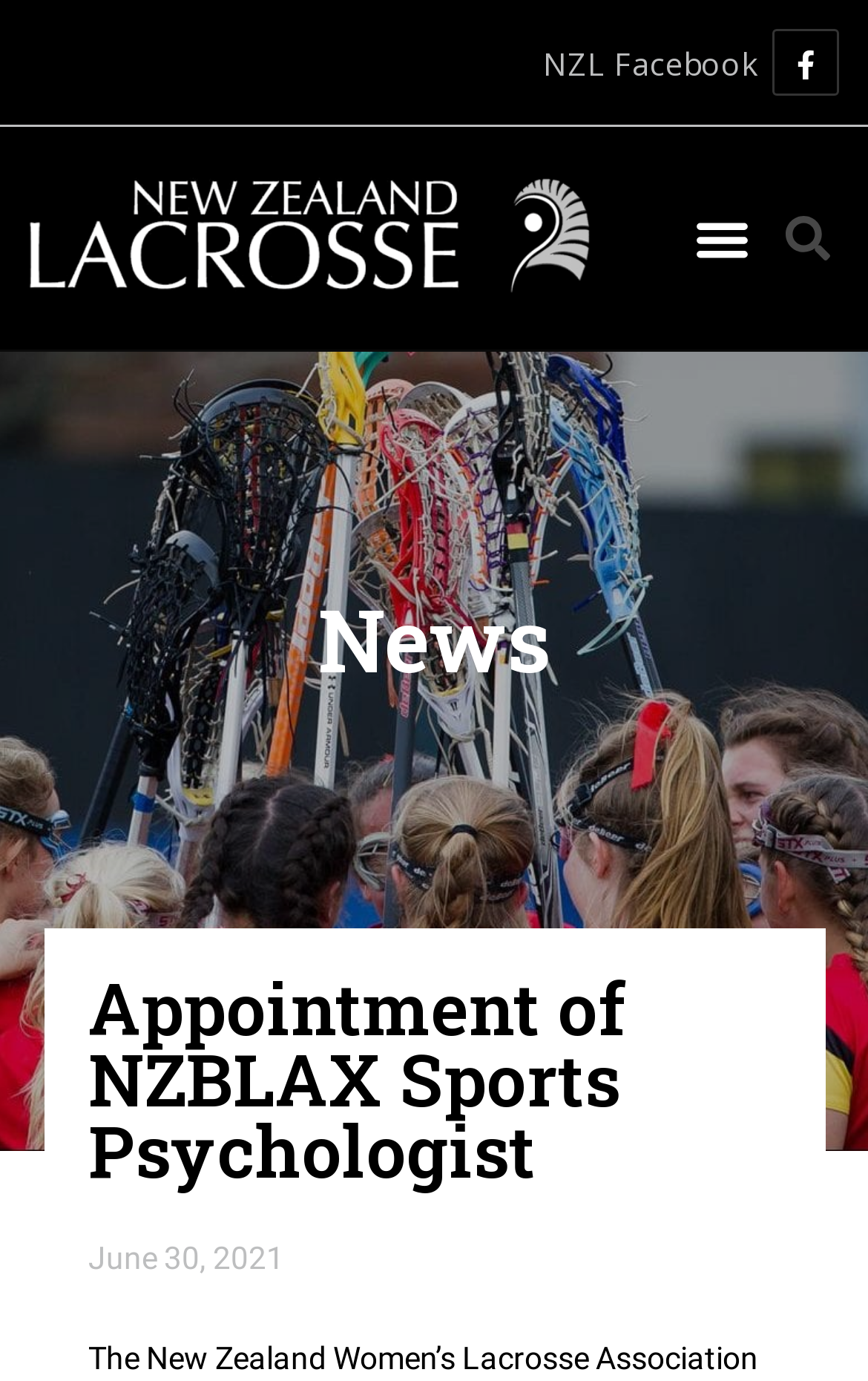Find the bounding box of the UI element described as follows: "June 30, 2021".

[0.101, 0.891, 0.327, 0.932]